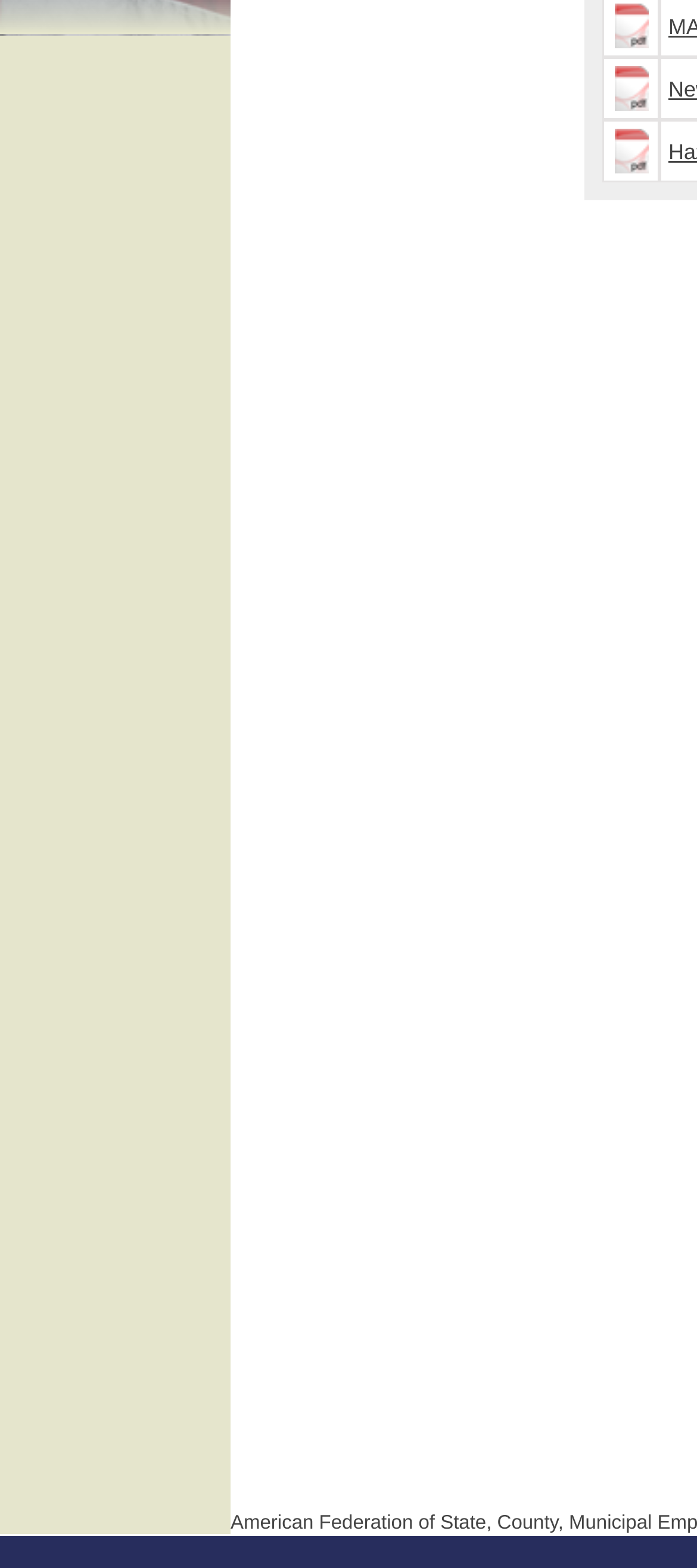Respond to the question below with a single word or phrase:
What is the content of the grid cells?

Document links